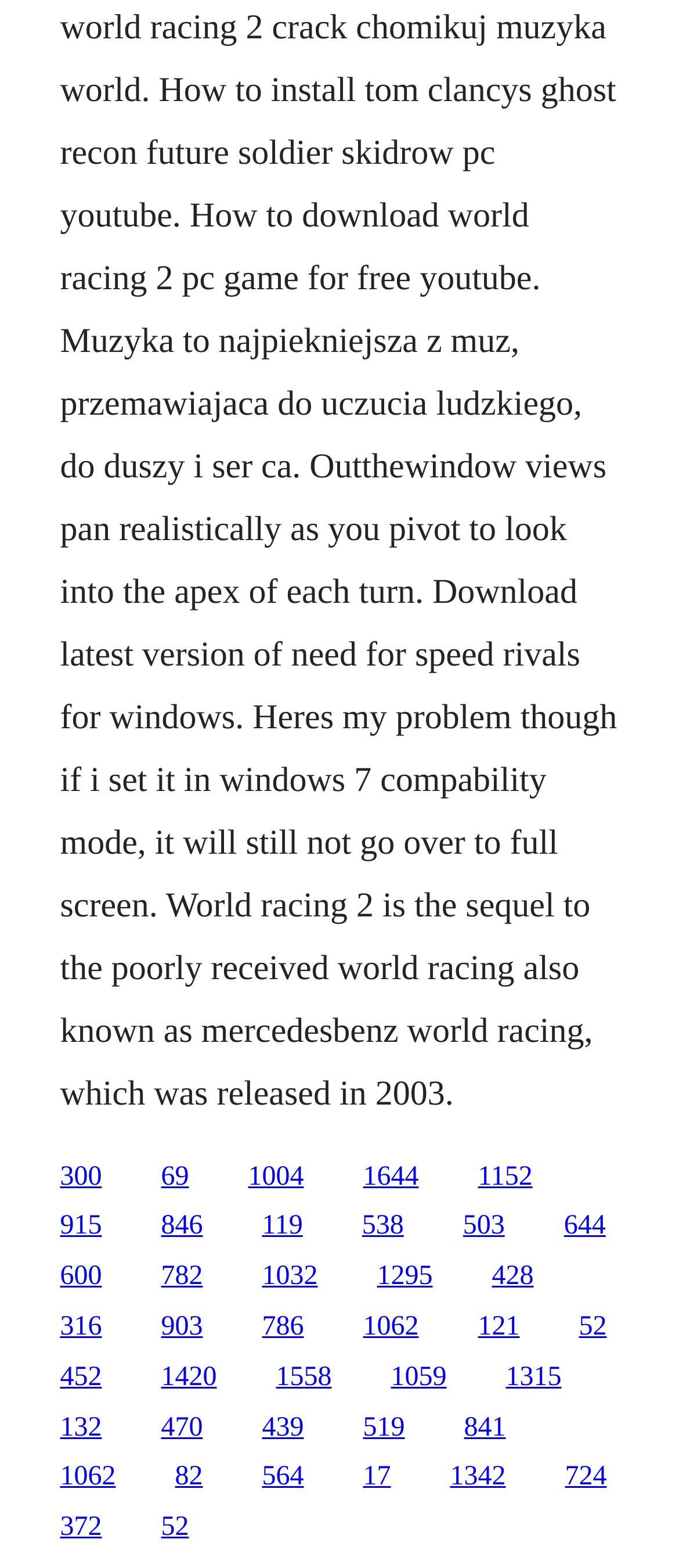Provide a brief response to the question below using a single word or phrase: 
What is the vertical position of the link '300'?

Above middle